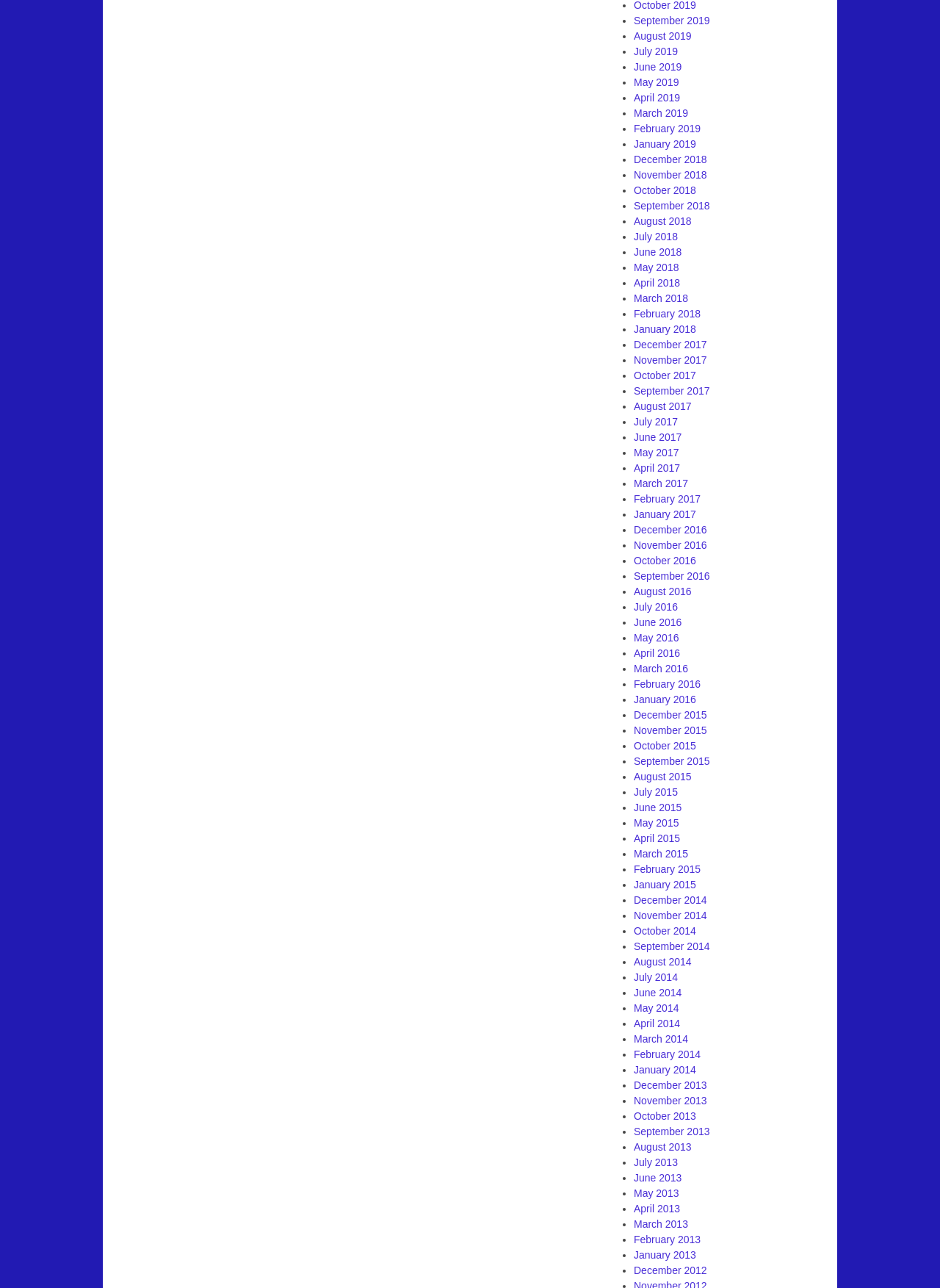Give a succinct answer to this question in a single word or phrase: 
How many months are listed?

36